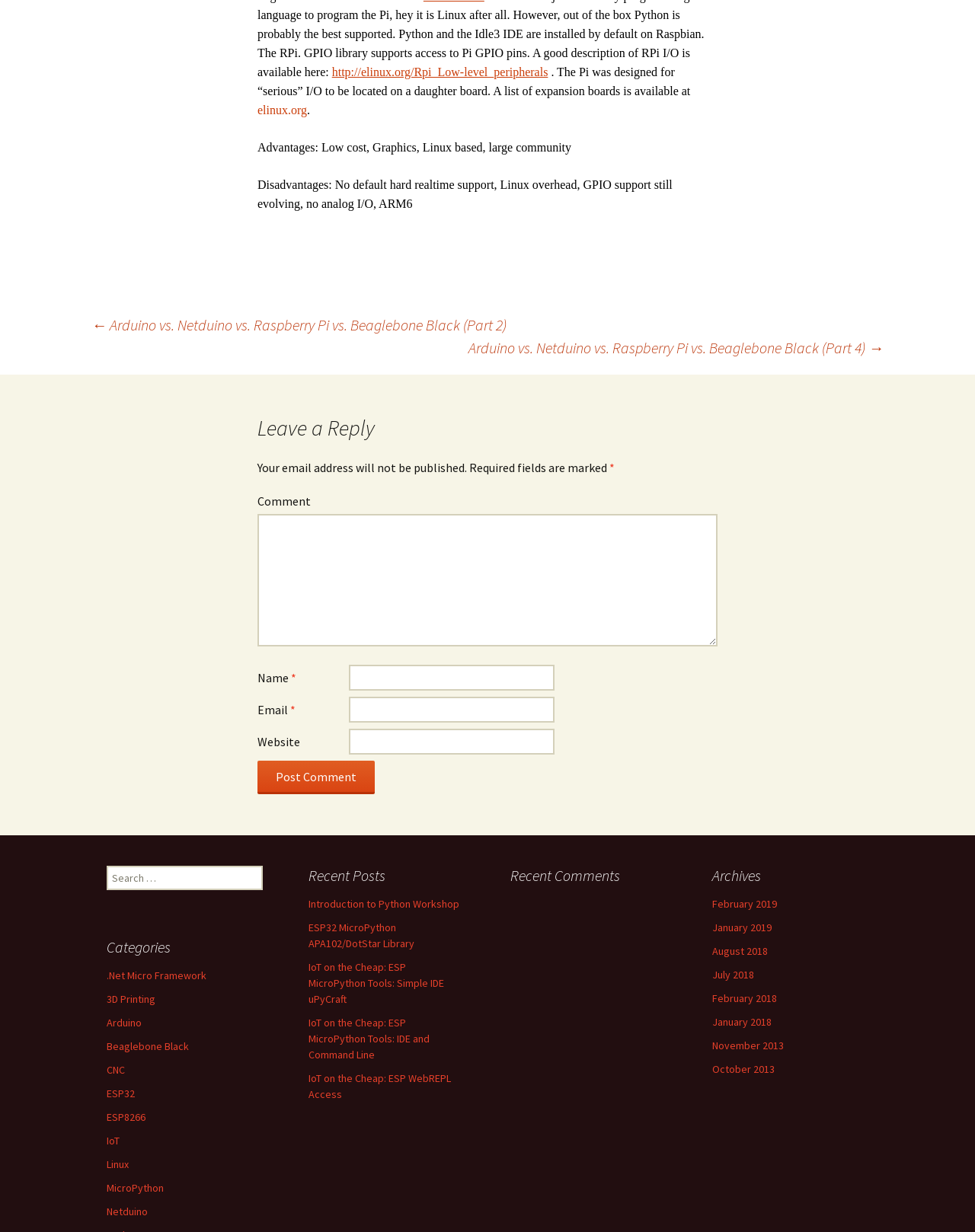Determine the bounding box coordinates of the clickable element to complete this instruction: "Leave a reply". Provide the coordinates in the format of four float numbers between 0 and 1, [left, top, right, bottom].

[0.264, 0.336, 0.736, 0.358]